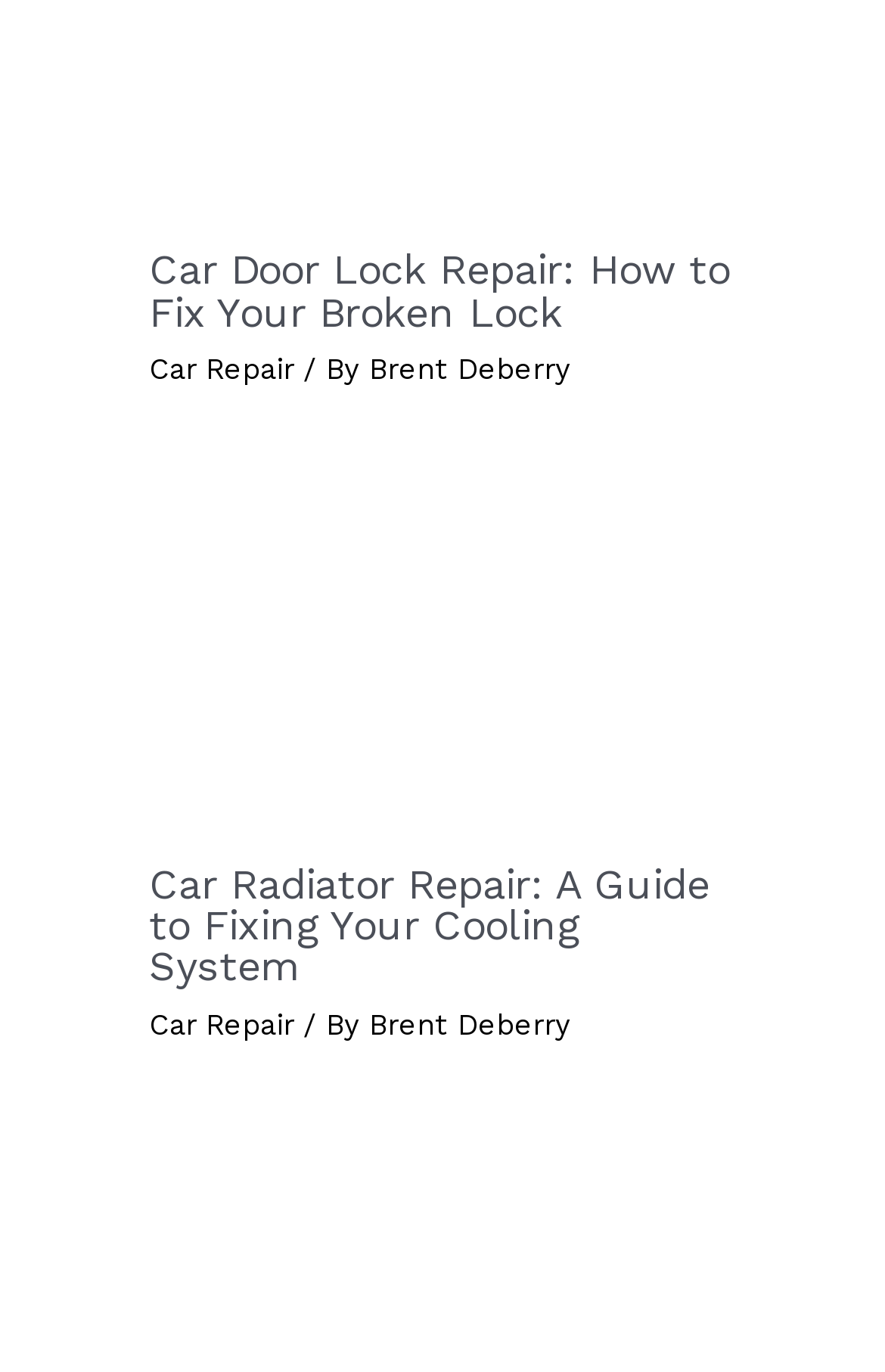Locate the bounding box coordinates of the clickable element to fulfill the following instruction: "read car radiator repair article". Provide the coordinates as four float numbers between 0 and 1 in the format [left, top, right, bottom].

[0.168, 0.359, 0.832, 0.6]